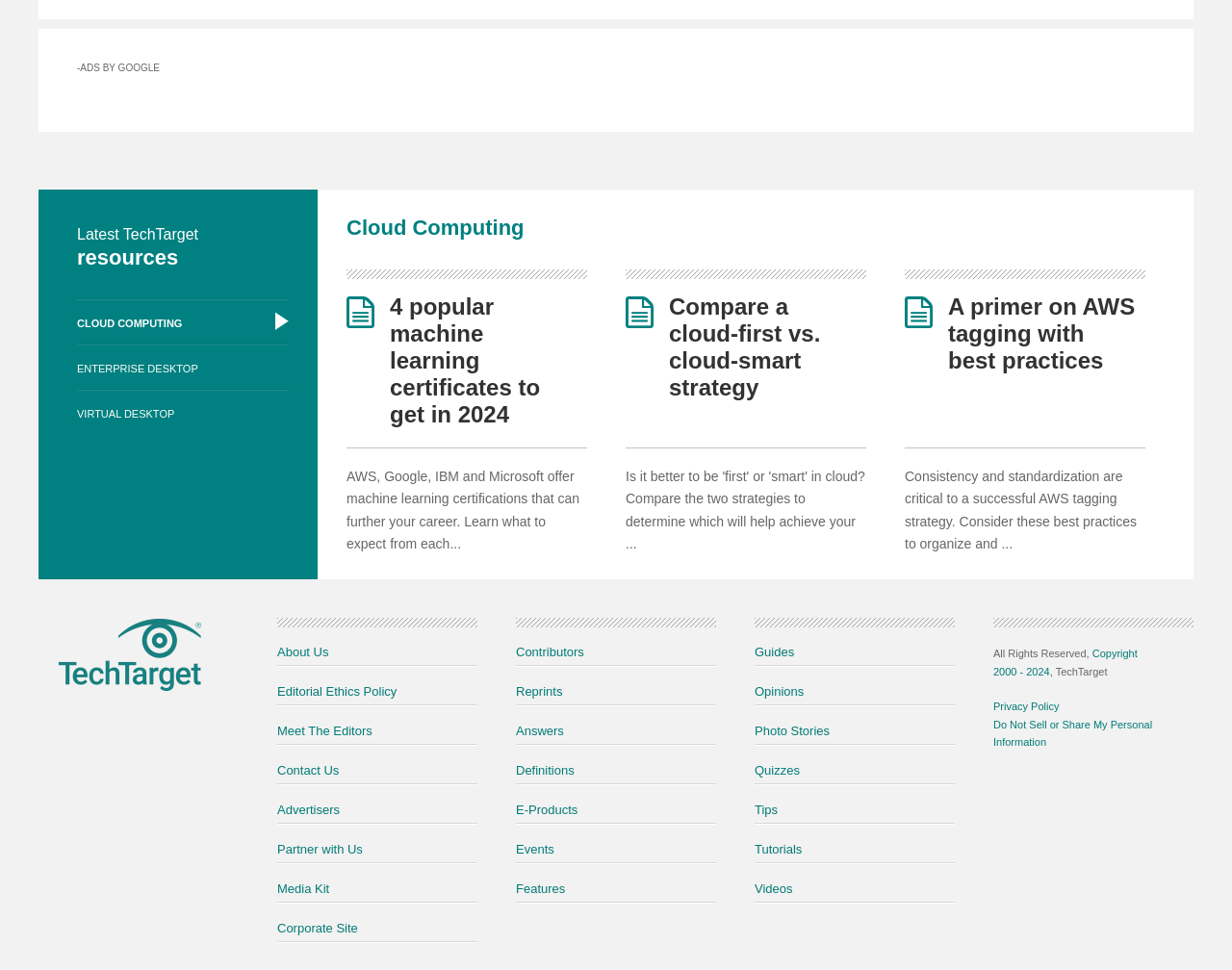Please identify the bounding box coordinates of the element on the webpage that should be clicked to follow this instruction: "Learn about 'A primer on AWS tagging with best practices'". The bounding box coordinates should be given as four float numbers between 0 and 1, formatted as [left, top, right, bottom].

[0.77, 0.451, 0.921, 0.534]